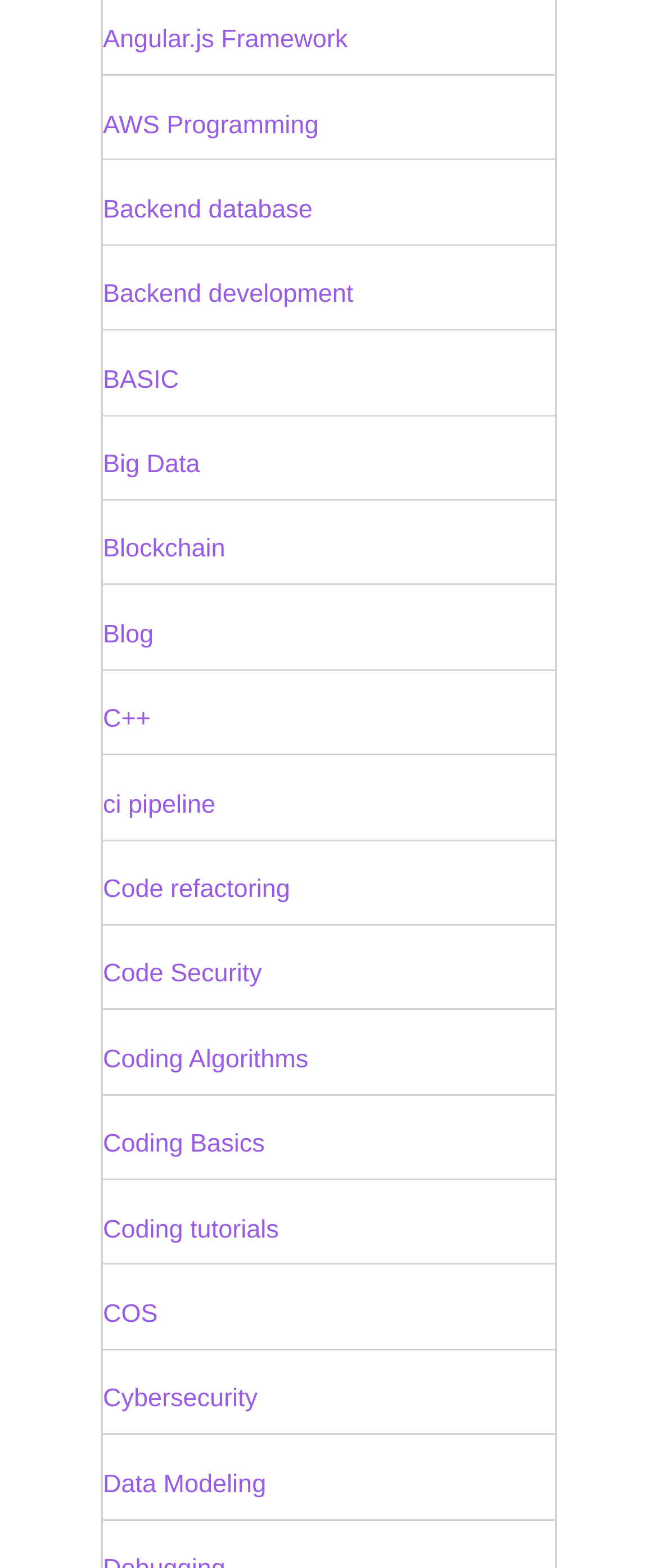Please indicate the bounding box coordinates of the element's region to be clicked to achieve the instruction: "Discover Coding Algorithms". Provide the coordinates as four float numbers between 0 and 1, i.e., [left, top, right, bottom].

[0.156, 0.666, 0.469, 0.685]